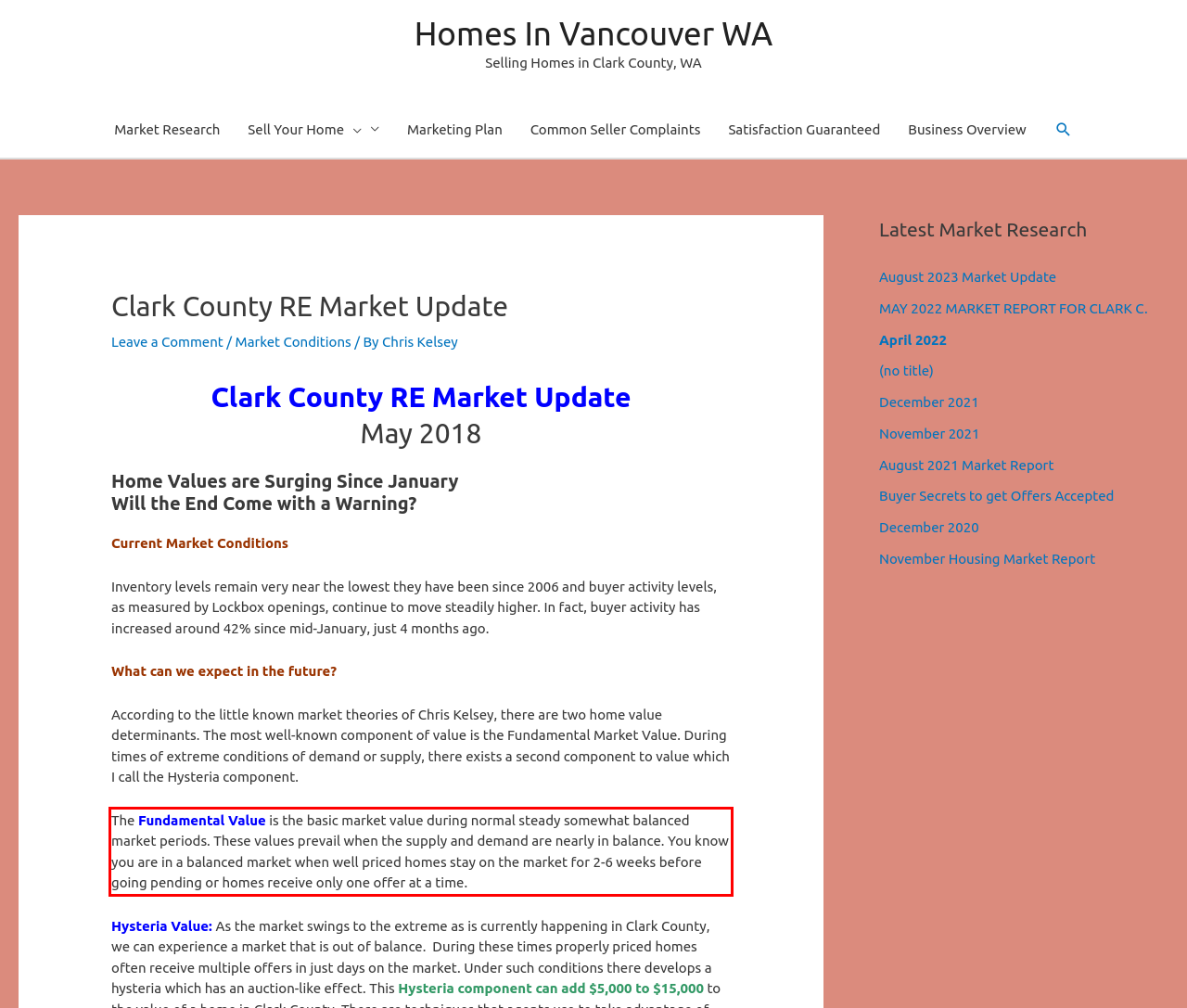You have a screenshot with a red rectangle around a UI element. Recognize and extract the text within this red bounding box using OCR.

The Fundamental Value is the basic market value during normal steady somewhat balanced market periods. These values prevail when the supply and demand are nearly in balance. You know you are in a balanced market when well priced homes stay on the market for 2-6 weeks before going pending or homes receive only one offer at a time.